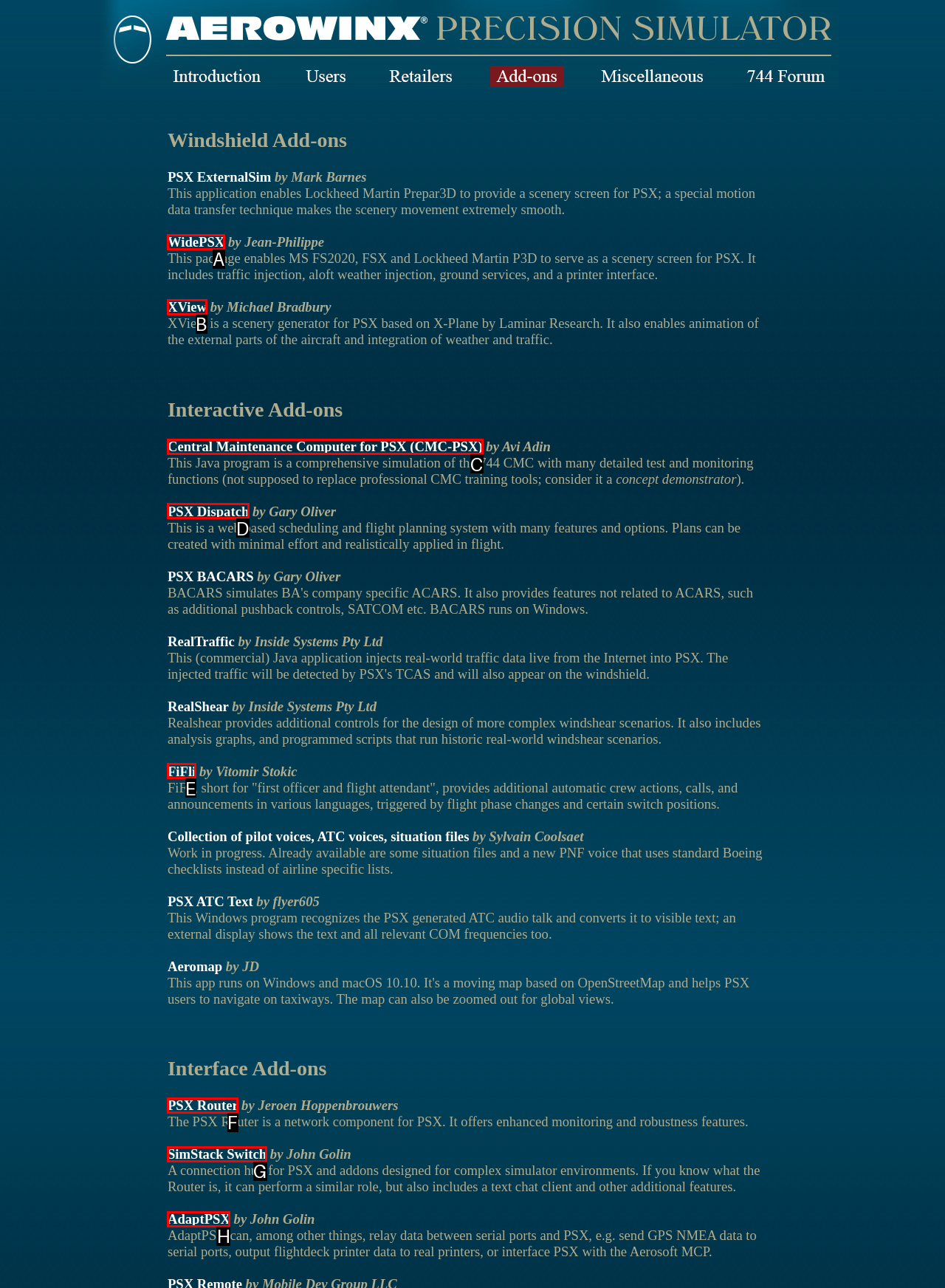Which letter corresponds to the correct option to complete the task: Read about Central Maintenance Computer for PSX?
Answer with the letter of the chosen UI element.

C